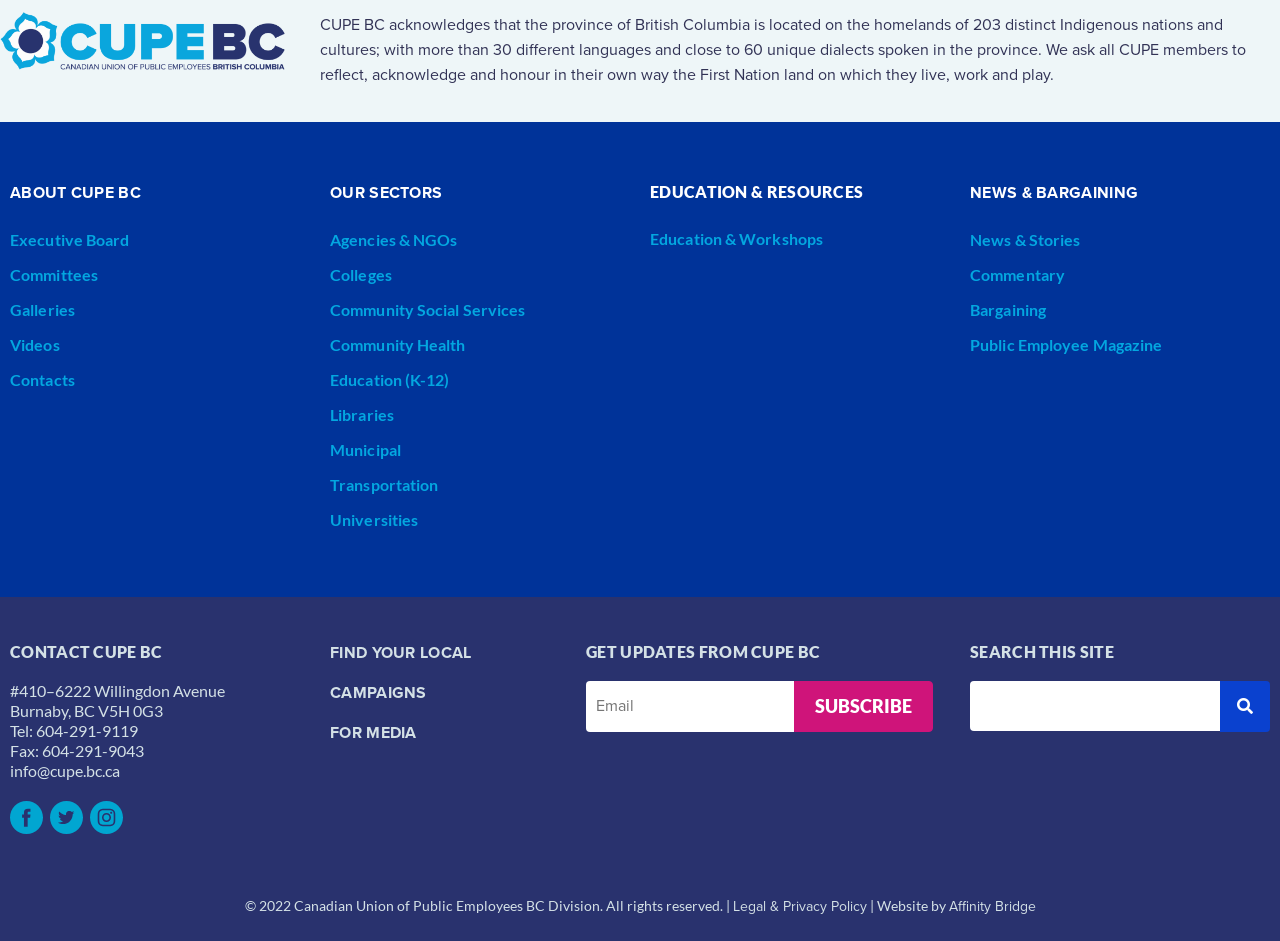For the given element description Legal & Privacy Policy, determine the bounding box coordinates of the UI element. The coordinates should follow the format (top-left x, top-left y, bottom-right x, bottom-right y) and be within the range of 0 to 1.

[0.572, 0.952, 0.677, 0.974]